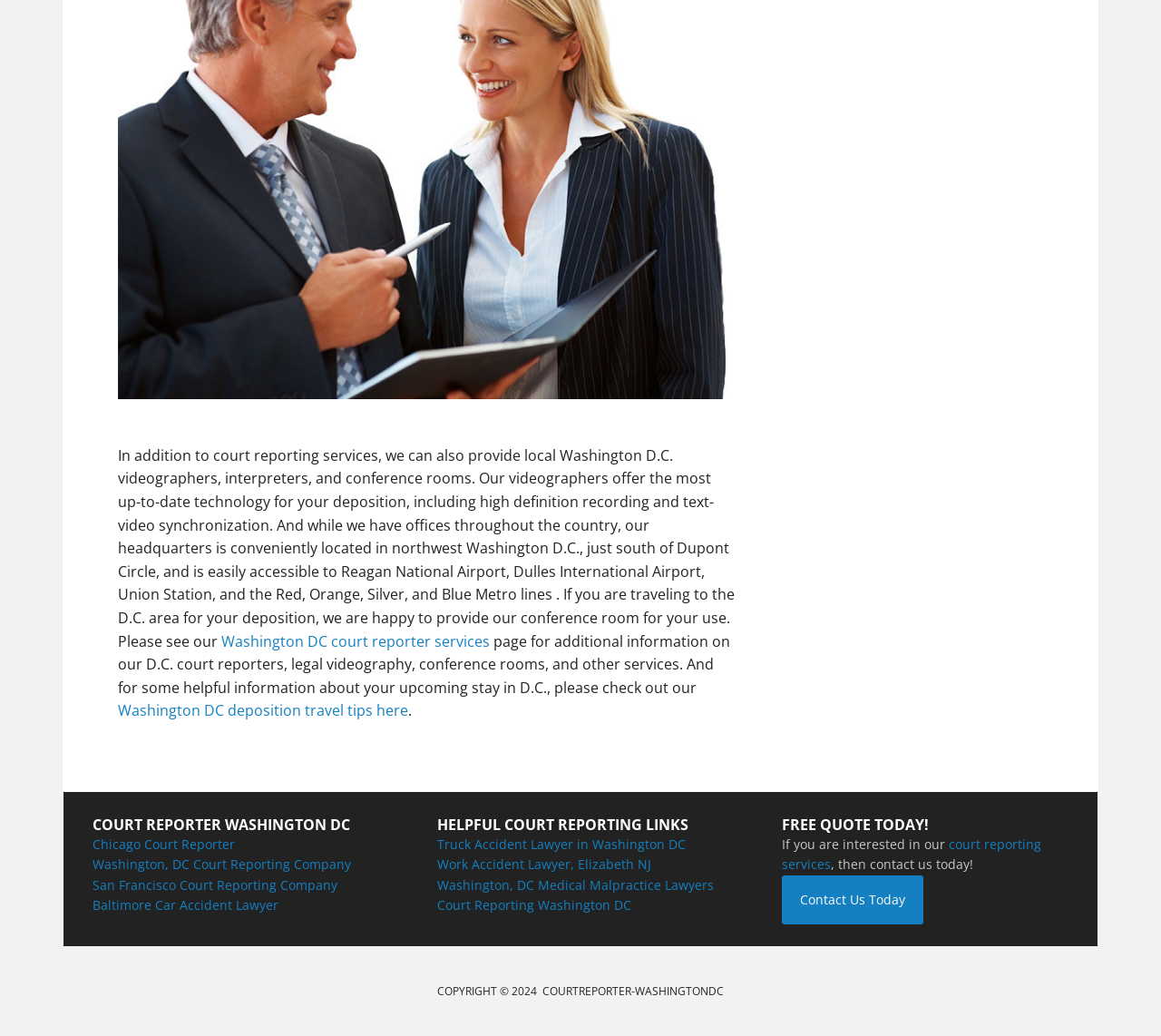Locate the bounding box of the UI element described in the following text: "Chicago Court Reporter".

[0.08, 0.806, 0.202, 0.823]